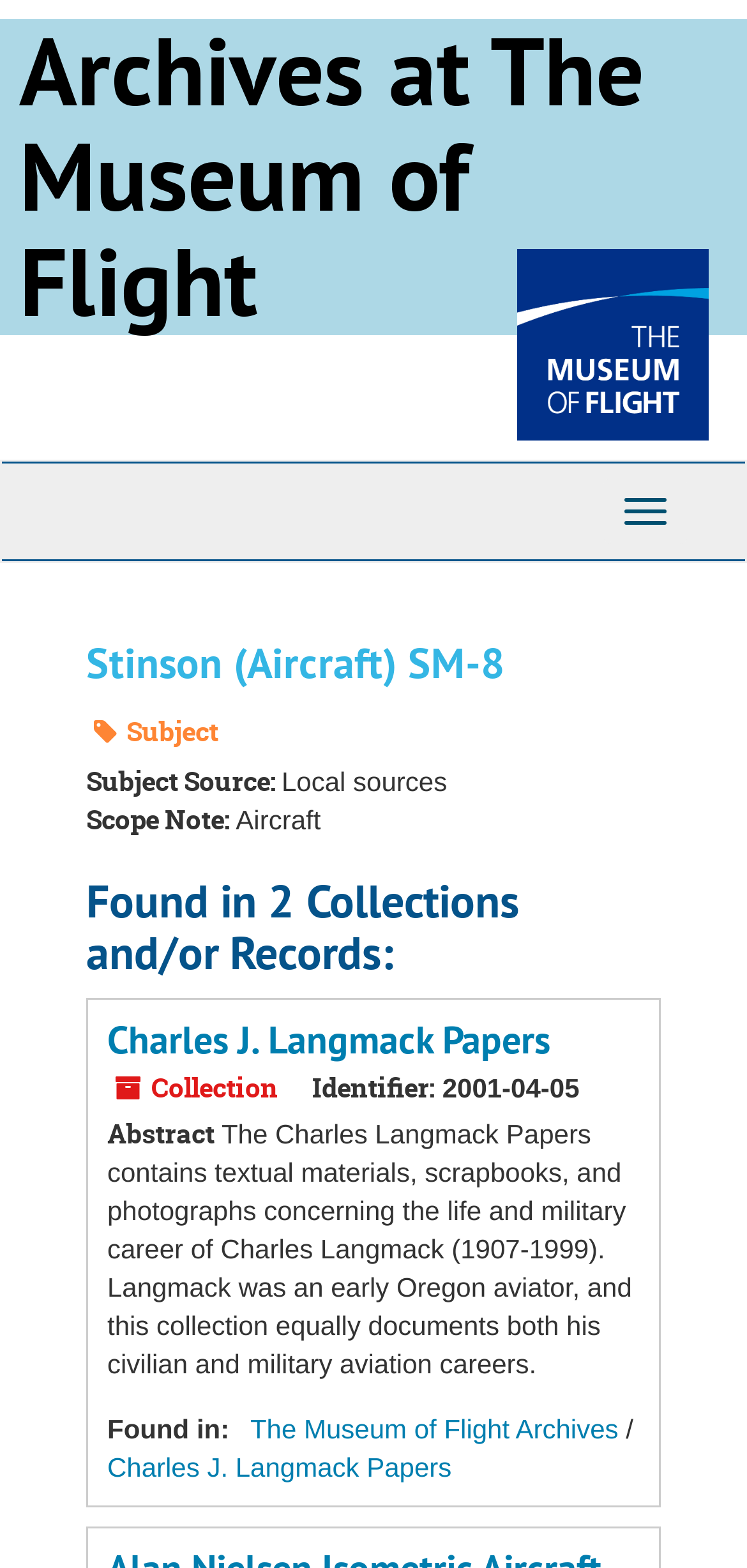Predict the bounding box for the UI component with the following description: "The Museum of Flight Archives".

[0.335, 0.901, 0.828, 0.921]